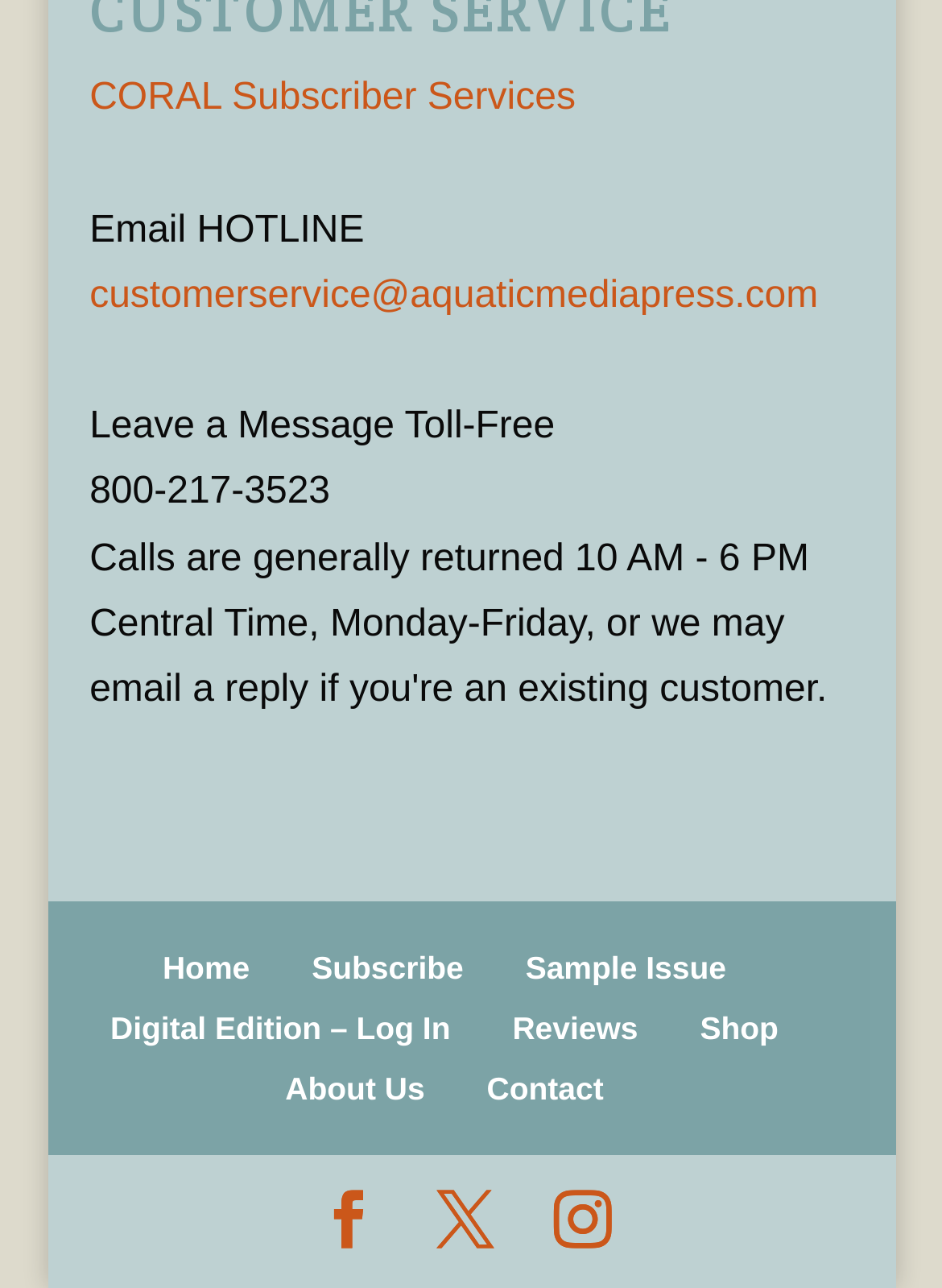Provide the bounding box coordinates for the specified HTML element described in this description: "Reviews by Author". The coordinates should be four float numbers ranging from 0 to 1, in the format [left, top, right, bottom].

None